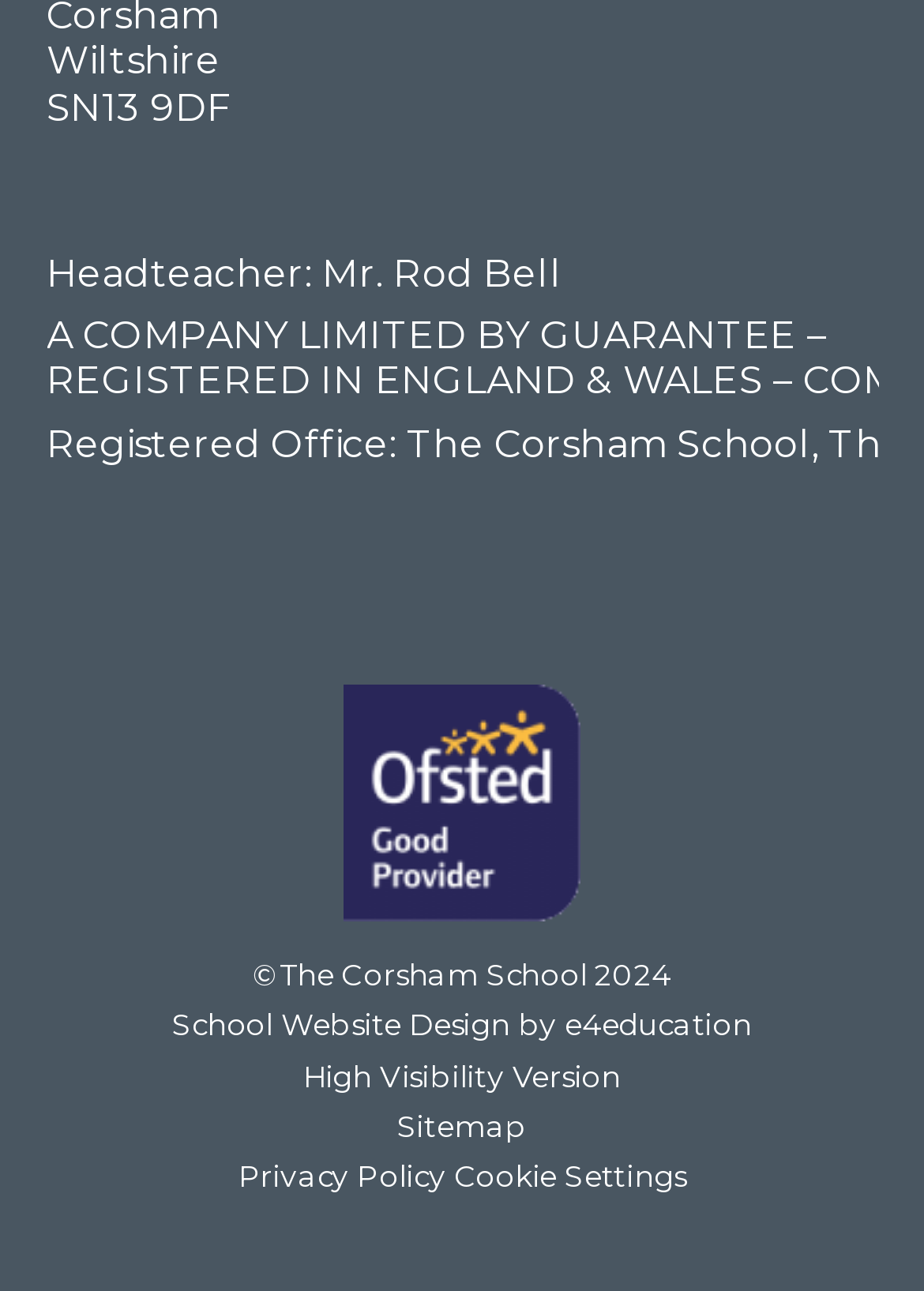Provide a brief response to the question below using a single word or phrase: 
Who is the headteacher of the school?

Mr. Rod Bell